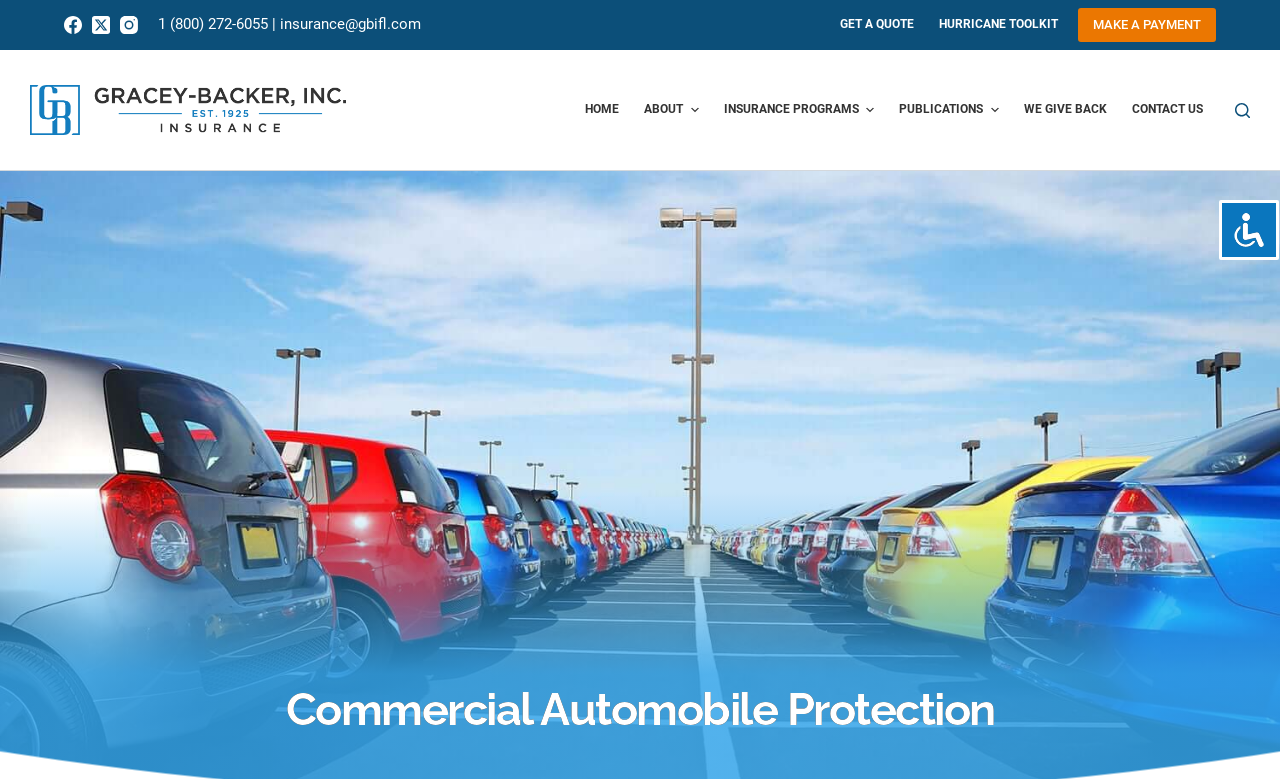Provide a thorough summary of the webpage.

The webpage is about Commercial Automobile Protection, specifically related to Gracey-Backer, Inc. At the top-right corner, there is an accessibility icon button and an image. Below it, there are social media links to Facebook, Twitter, and Instagram, followed by a phone number and an email address.

On the top-left corner, there is a navigation menu with a horizontal orientation, containing menu items such as "GET A QUOTE" and "HURRICANE TOOLKIT". Next to it, there is a "Make a Payment" link with a corresponding text "MAKE A PAYMENT".

The main navigation menu is located in the middle of the top section, with a horizontal orientation. It contains menu items such as "HOME", "ABOUT", "INSURANCE PROGRAMS", "PUBLICATIONS", "WE GIVE BACK", and "CONTACT US". Some of these menu items have dropdown menus, indicated by an image of an arrow.

On the top-left side, there is a link to the company's homepage, "Gracey-Backer, Inc.", accompanied by an image of the company's logo. At the very top, there is a "Skip to content" link.

At the bottom of the page, there is a large heading that reads "Commercial Automobile Protection".